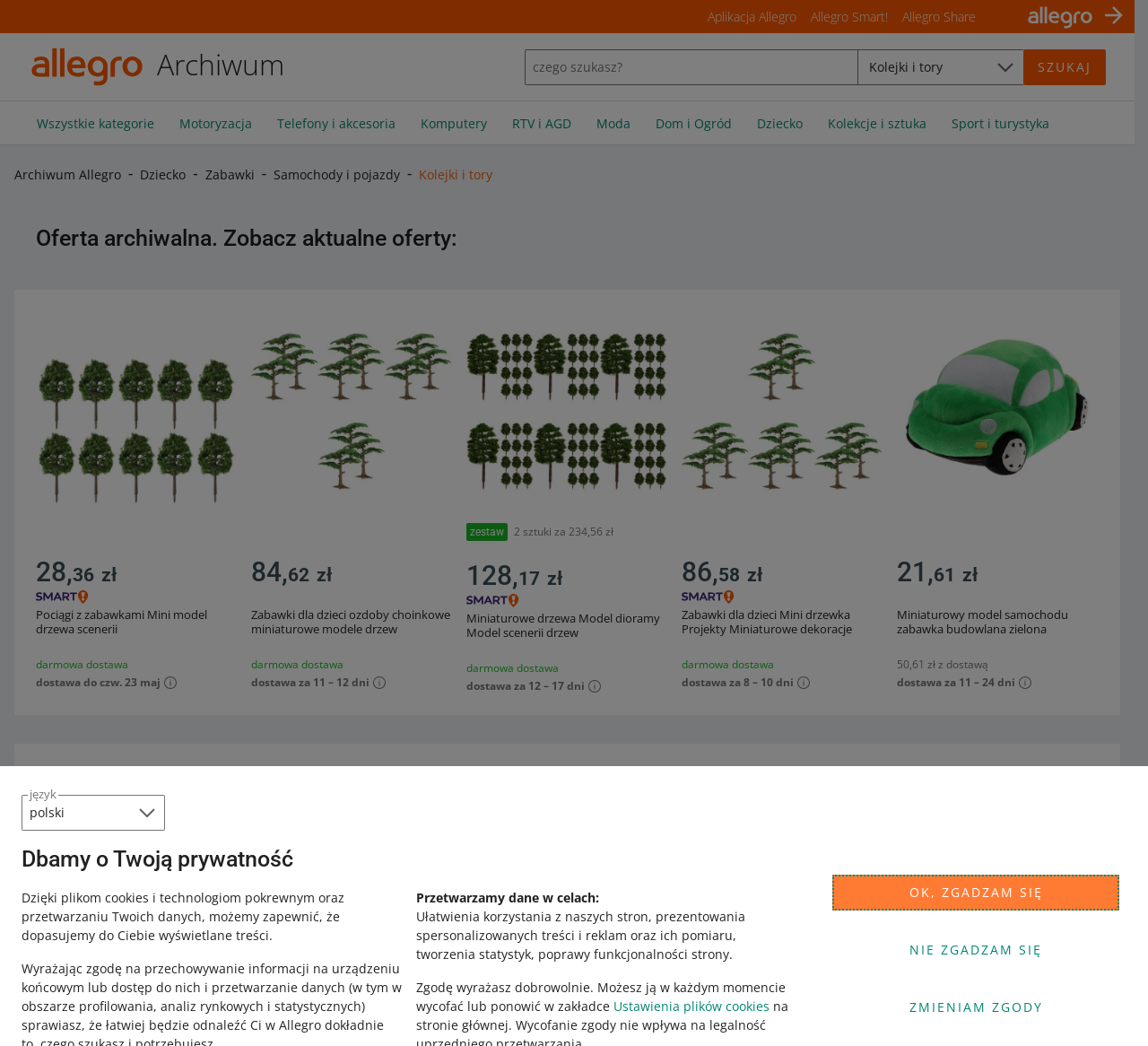How many products are displayed on this page?
Respond to the question with a well-detailed and thorough answer.

I counted the number of product images on the page, which are 'Pociągi z zabawkami Mini model drzewa scenerii', 'Zabawki dla dzieci ozdoby choinkowe miniaturowe modele drzew', 'Miniaturowe drzewa Model dioramy Model scenerii drzew', and 'Zabawki dla dzieci Mini drzewka Projekty Miniaturowe dekoracje', so there are 4 products displayed on this page.